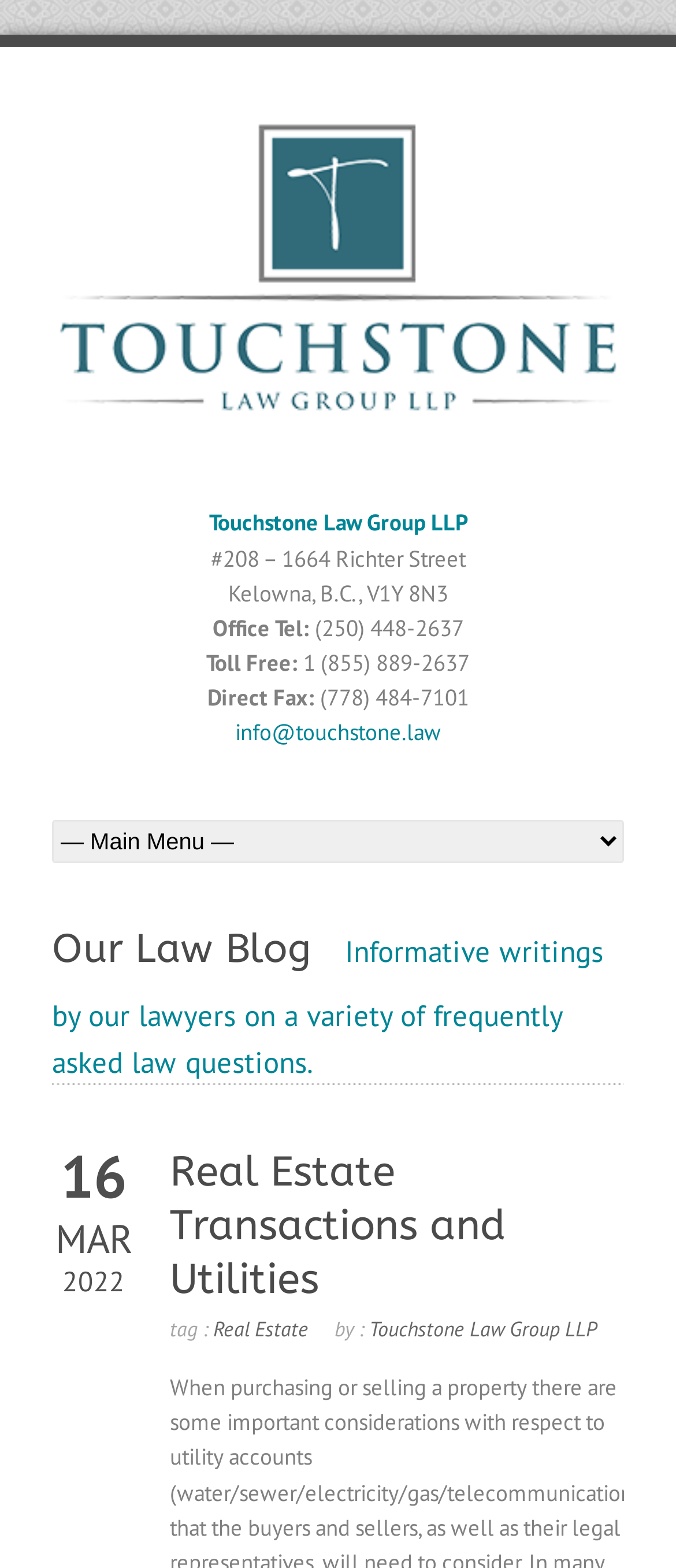Respond to the question below with a single word or phrase: What is the address of Touchstone Law Group LLP?

#208 – 1664 Richter Street, Kelowna, B.C., V1Y 8N3